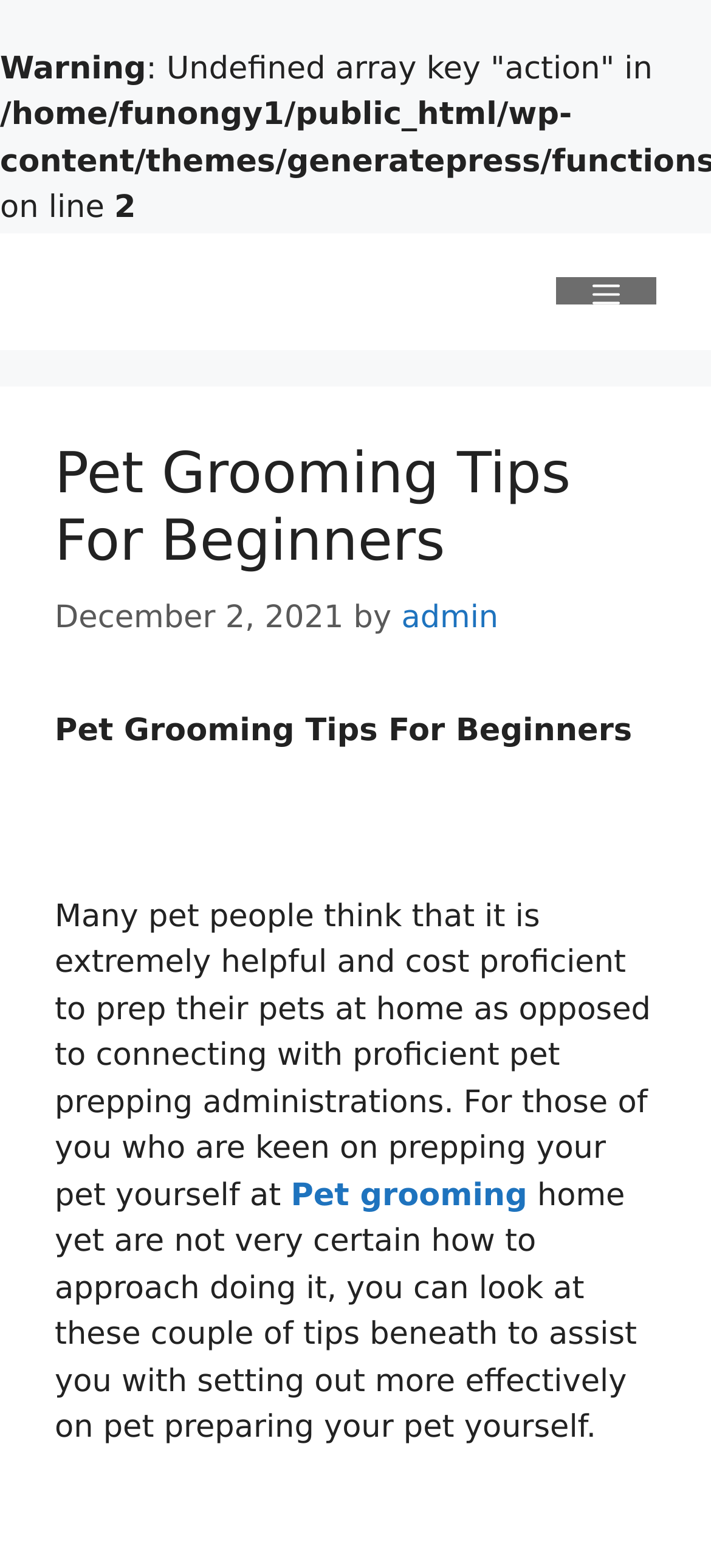Extract the bounding box of the UI element described as: "admin".

[0.564, 0.383, 0.701, 0.406]